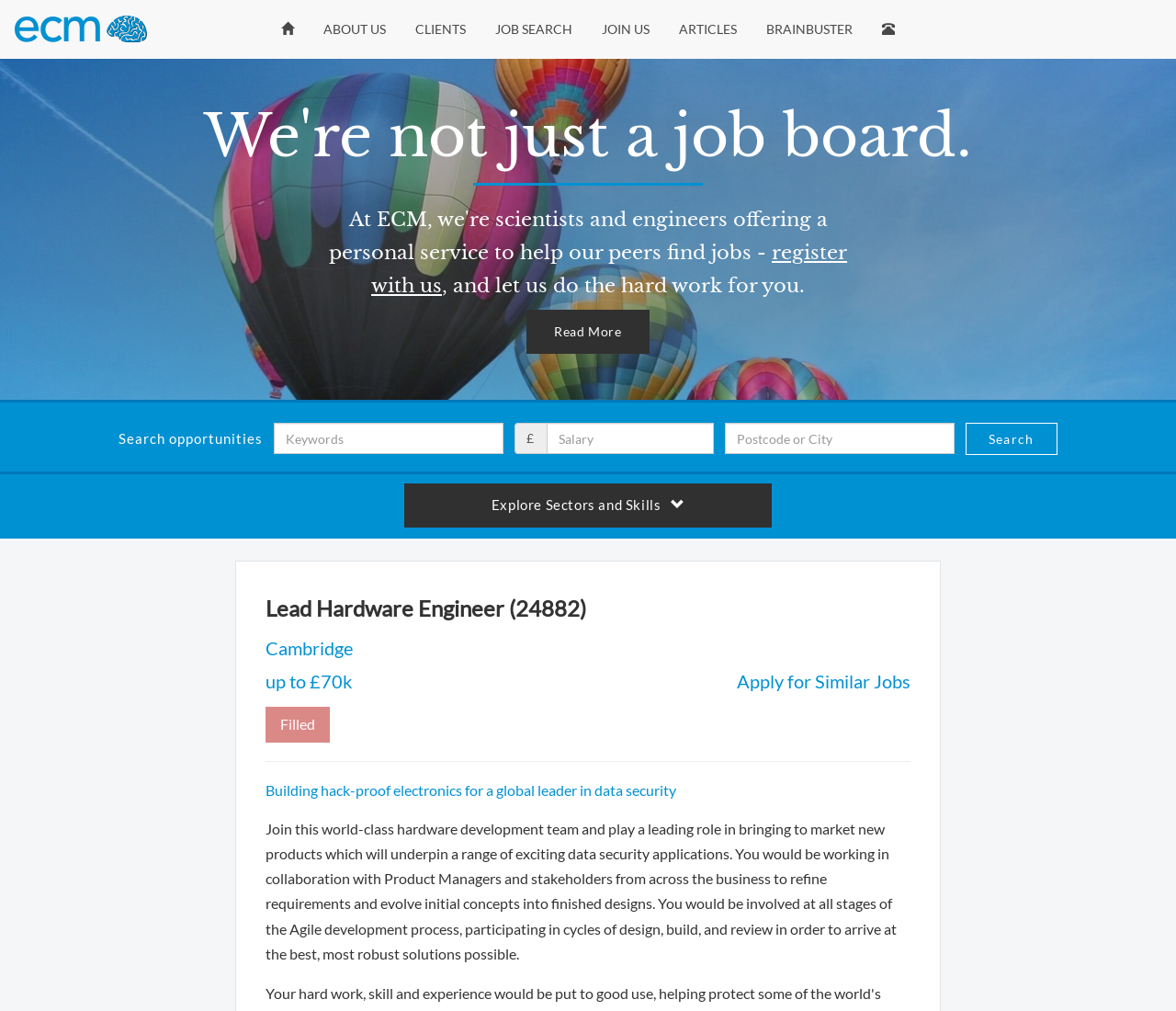Answer the question below with a single word or a brief phrase: 
What is the maximum salary for the job?

£70k